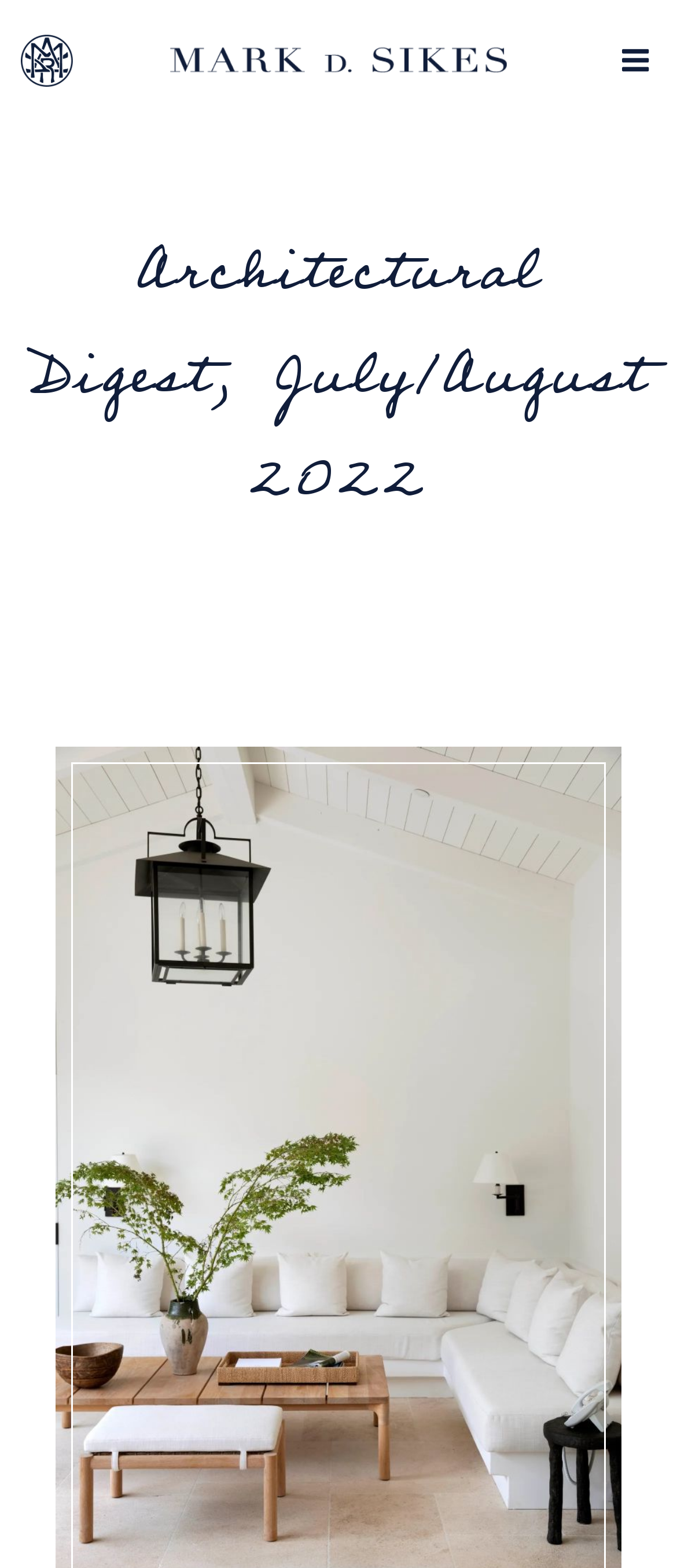Is there an image present at the top-left corner?
Answer briefly with a single word or phrase based on the image.

Yes